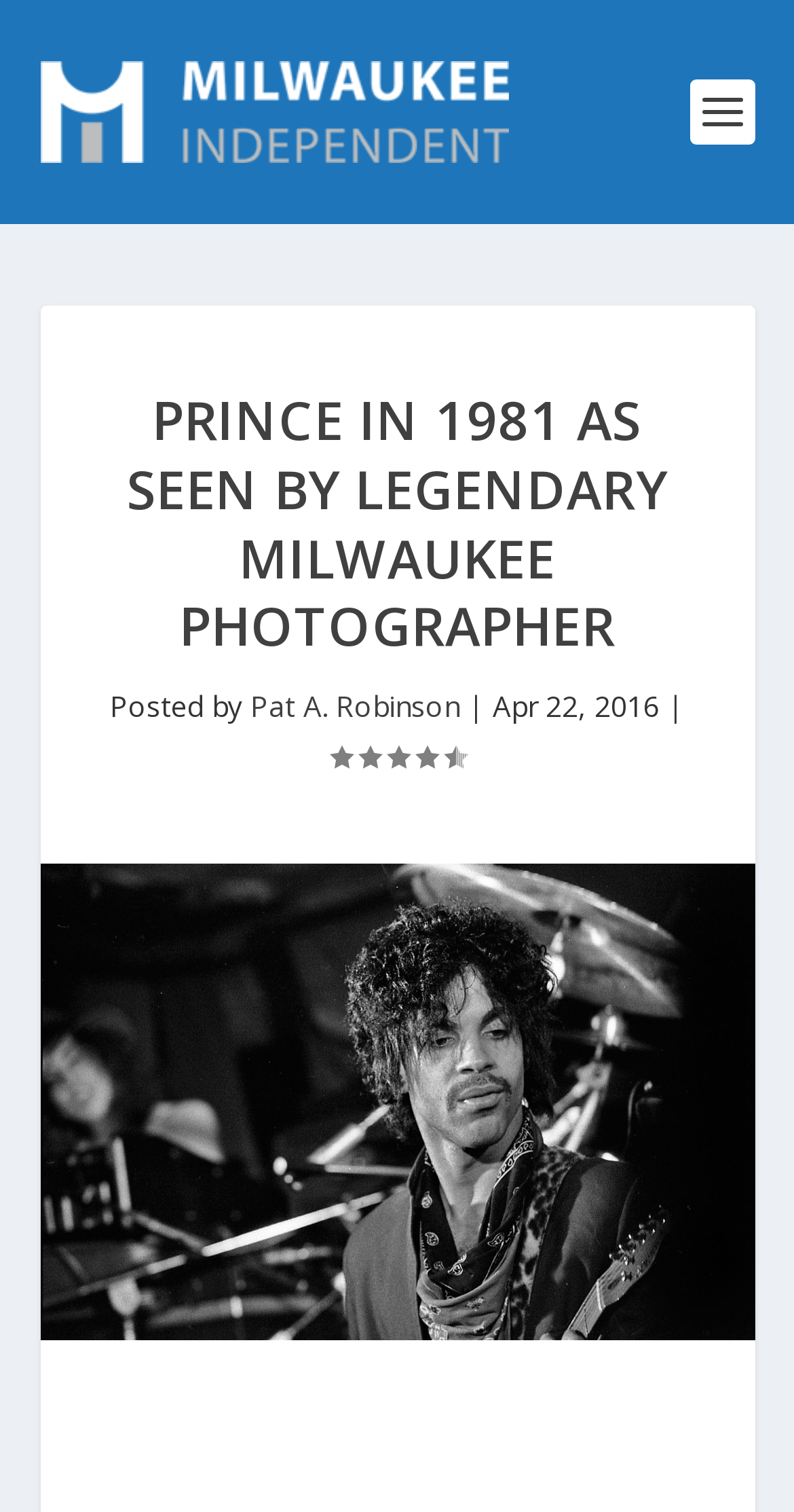What is the rating of the article?
Carefully examine the image and provide a detailed answer to the question.

I found the rating by looking at the text 'Rating: 4.50', which is located below the author's name and date of publication.